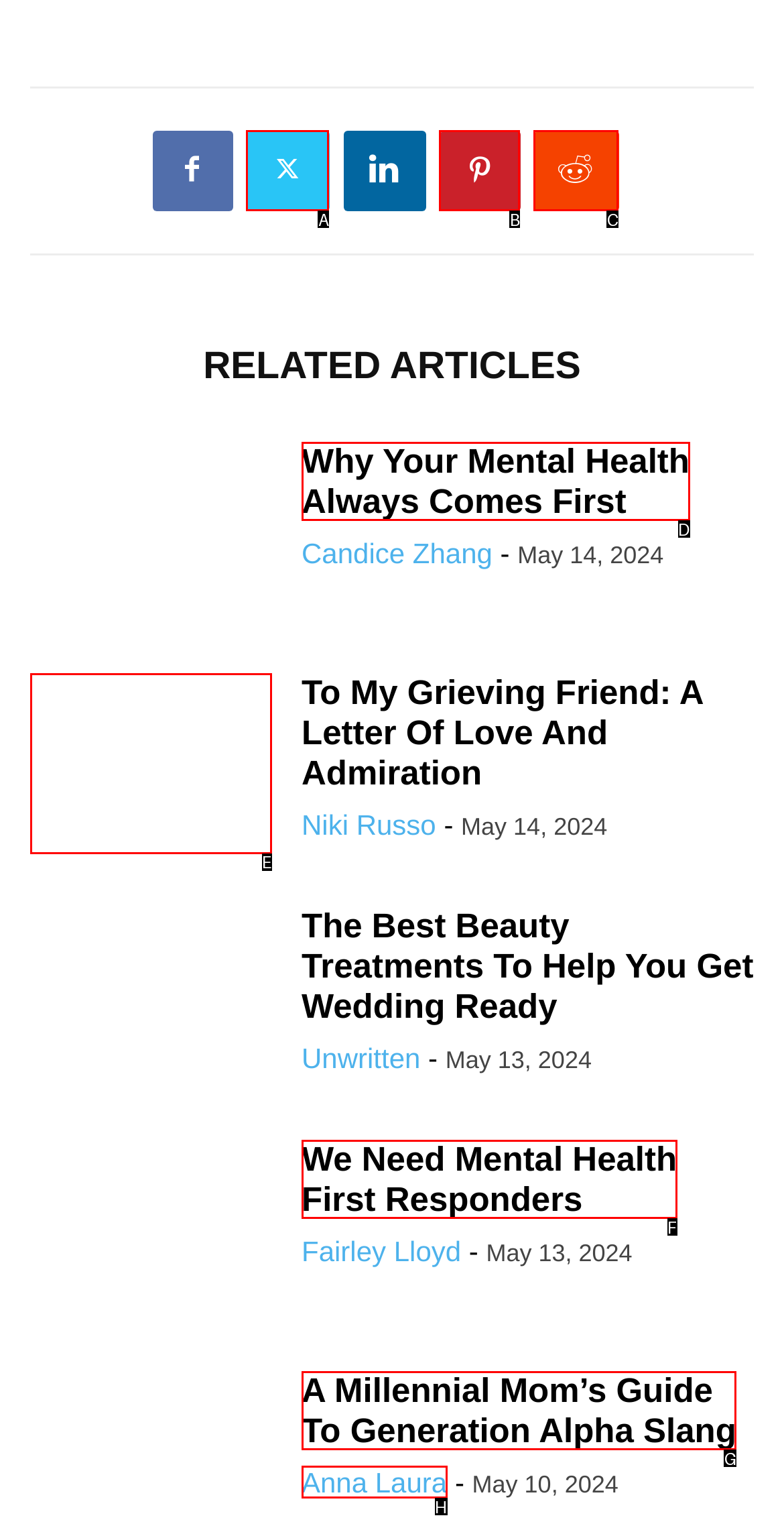Identify the HTML element that corresponds to the following description: Anna Laura Provide the letter of the best matching option.

H